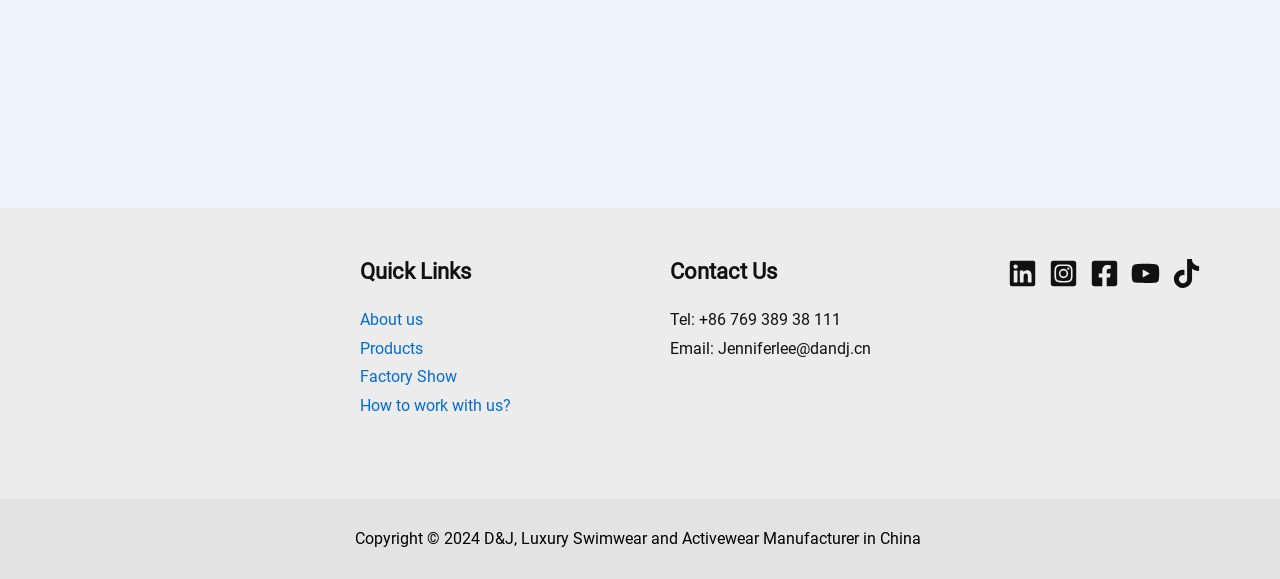Pinpoint the bounding box coordinates of the element you need to click to execute the following instruction: "Check the copyright information". The bounding box should be represented by four float numbers between 0 and 1, in the format [left, top, right, bottom].

[0.277, 0.913, 0.723, 0.946]